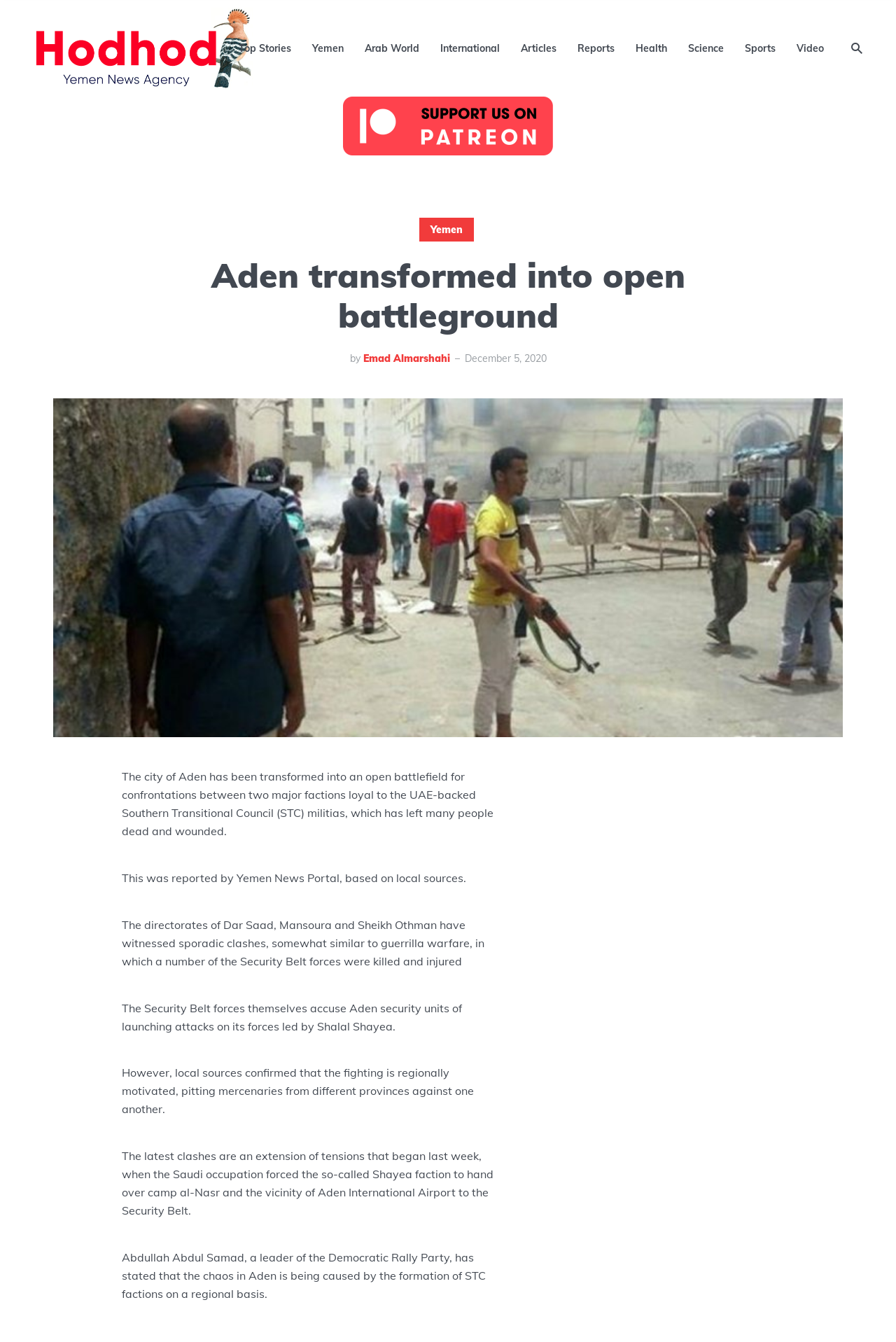Please indicate the bounding box coordinates of the element's region to be clicked to achieve the instruction: "Go to Yemen news page". Provide the coordinates as four float numbers between 0 and 1, i.e., [left, top, right, bottom].

[0.468, 0.162, 0.529, 0.18]